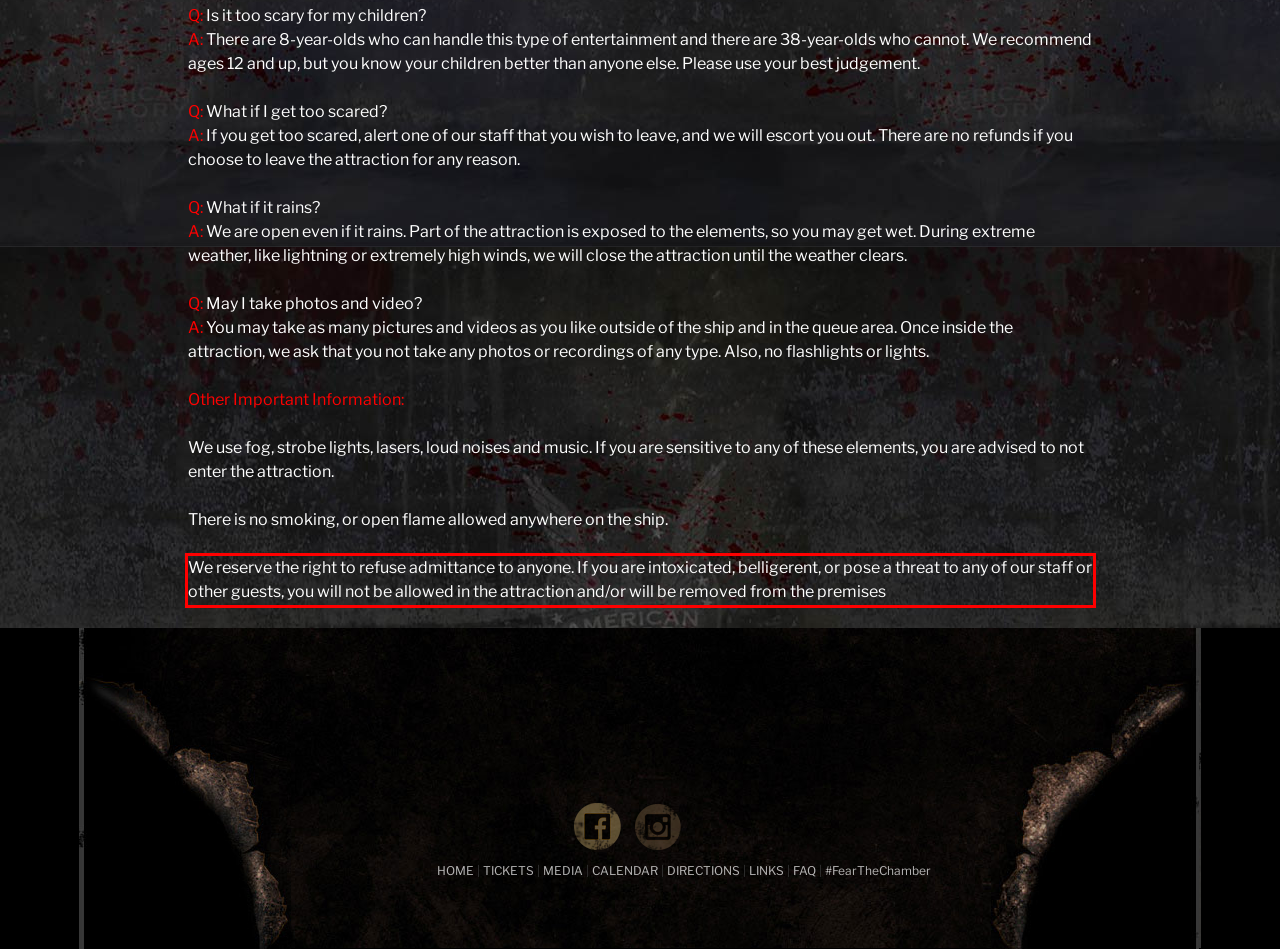Please perform OCR on the text content within the red bounding box that is highlighted in the provided webpage screenshot.

We reserve the right to refuse admittance to anyone. If you are intoxicated, belligerent, or pose a threat to any of our staff or other guests, you will not be allowed in the attraction and/or will be removed from the premises